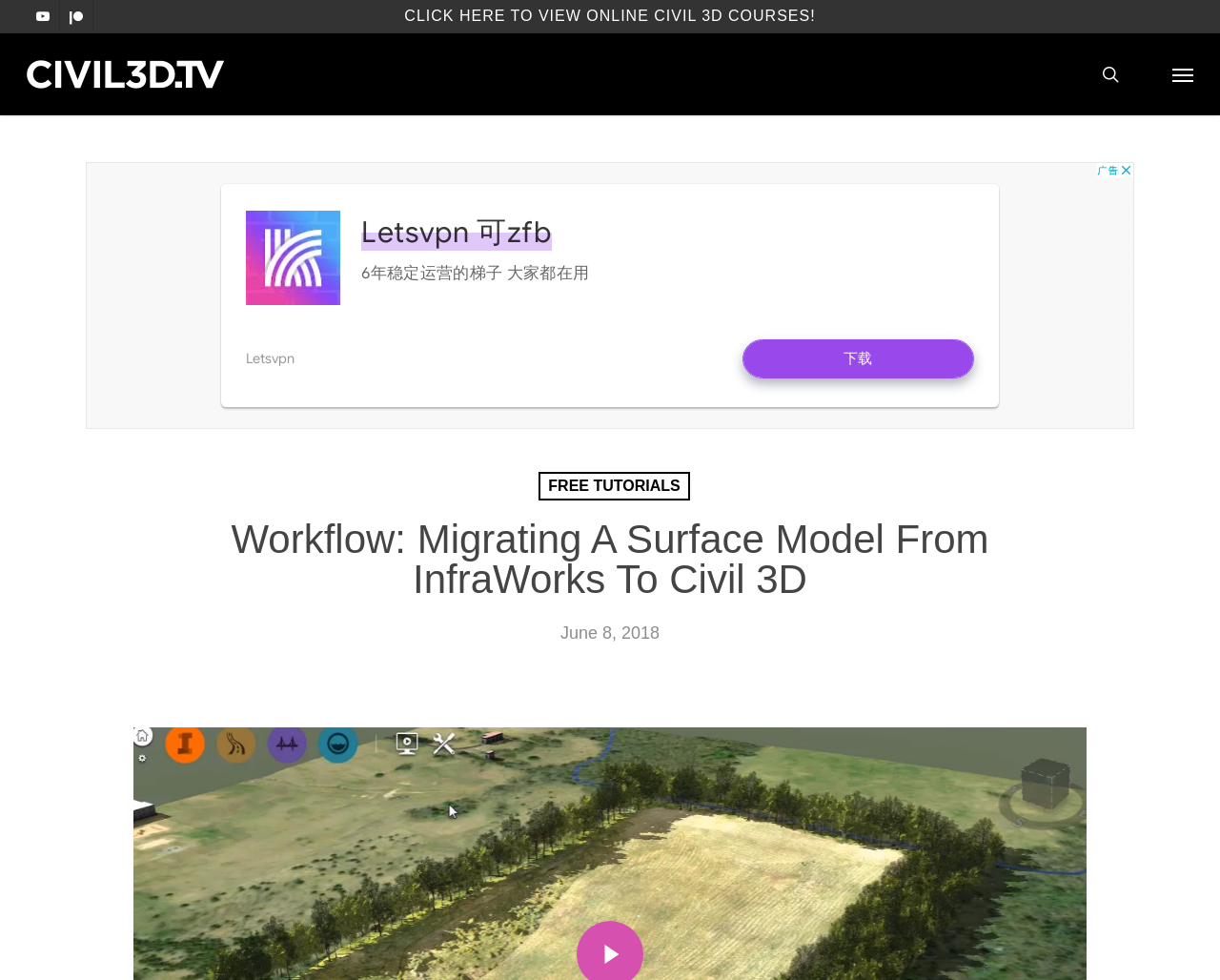Provide a short answer to the following question with just one word or phrase: Is the navigation menu expanded?

No